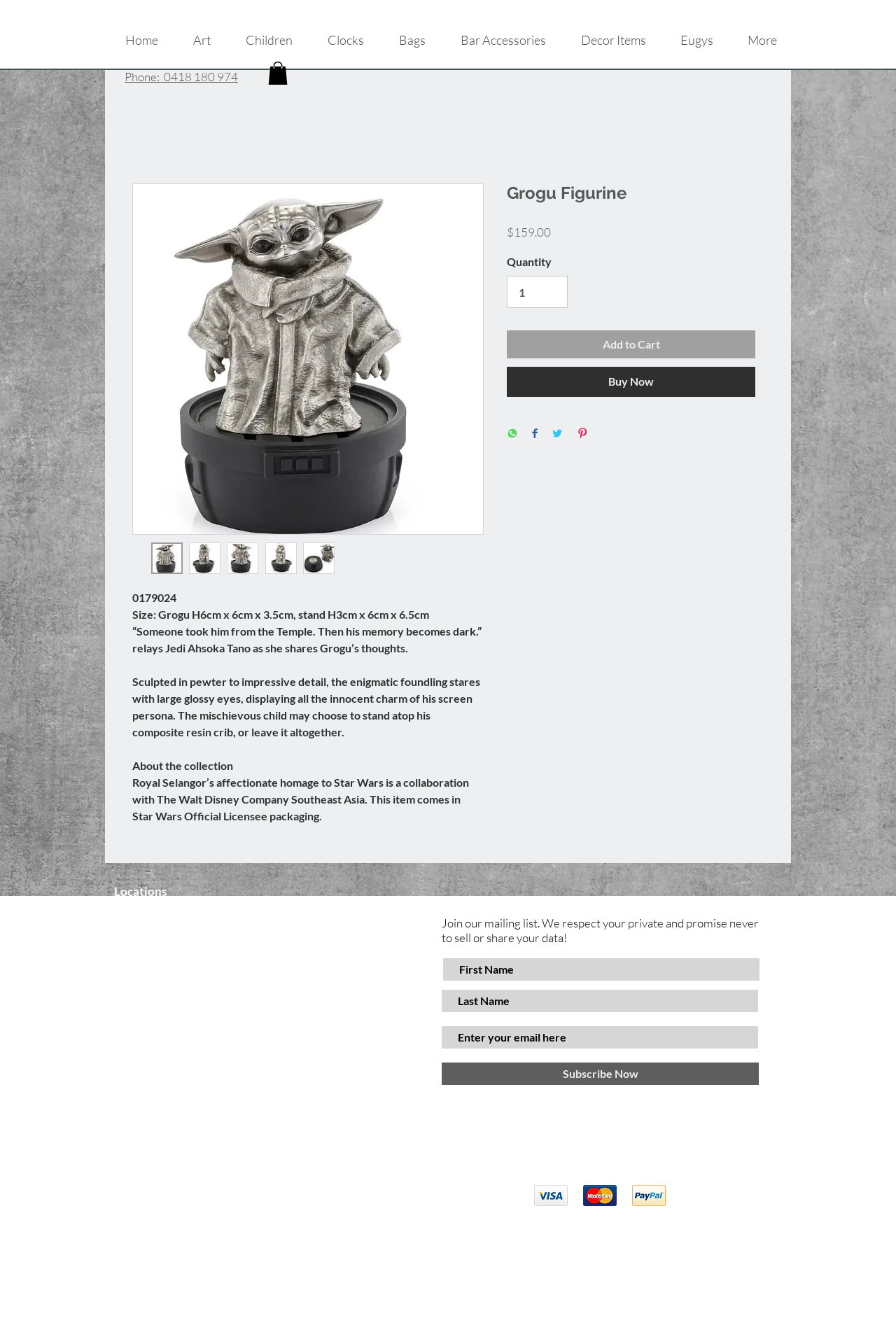Could you specify the bounding box coordinates for the clickable section to complete the following instruction: "Enter your email in the subscription box"?

[0.493, 0.774, 0.846, 0.791]